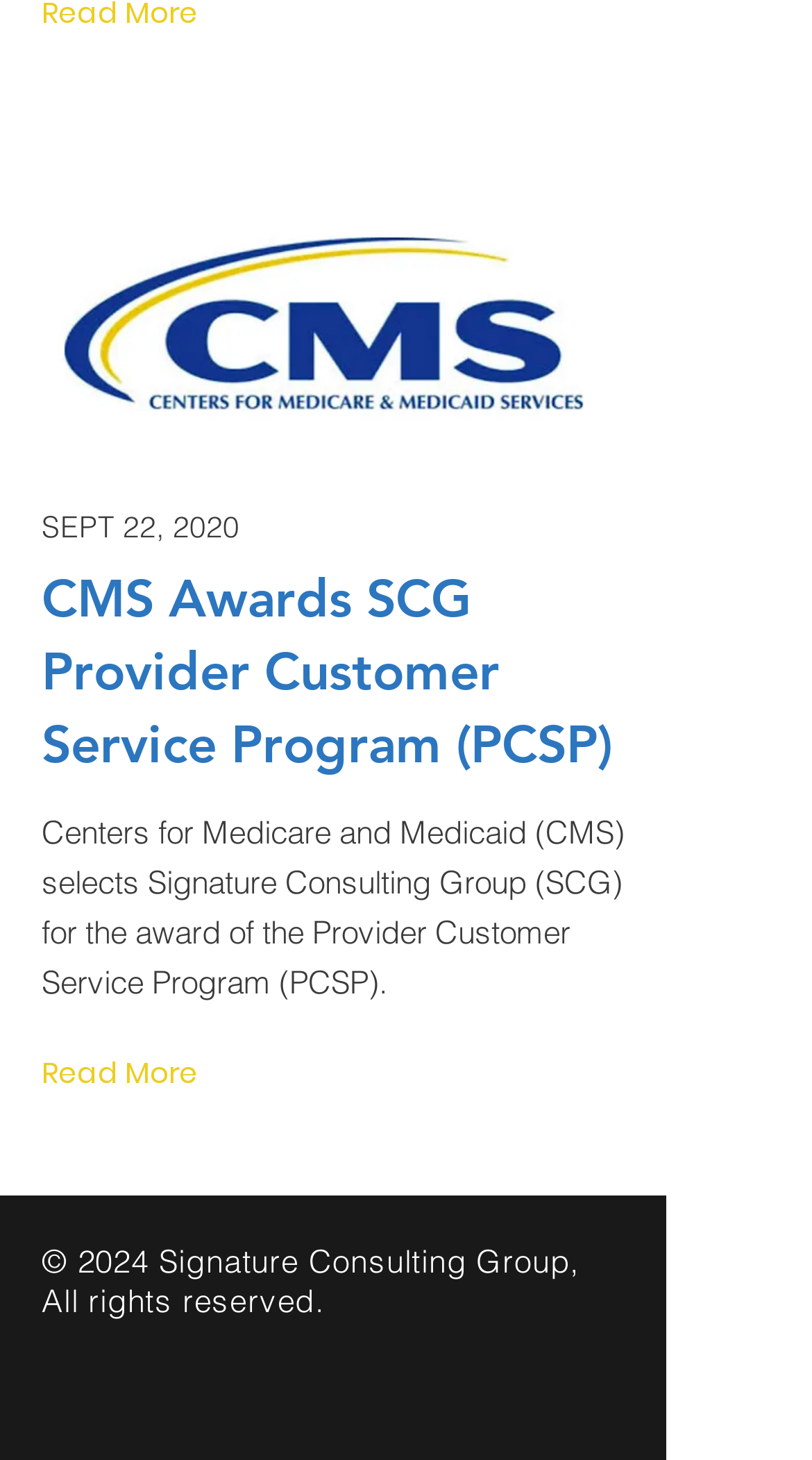What is the date mentioned on the webpage?
From the image, provide a succinct answer in one word or a short phrase.

SEPT 22, 2020